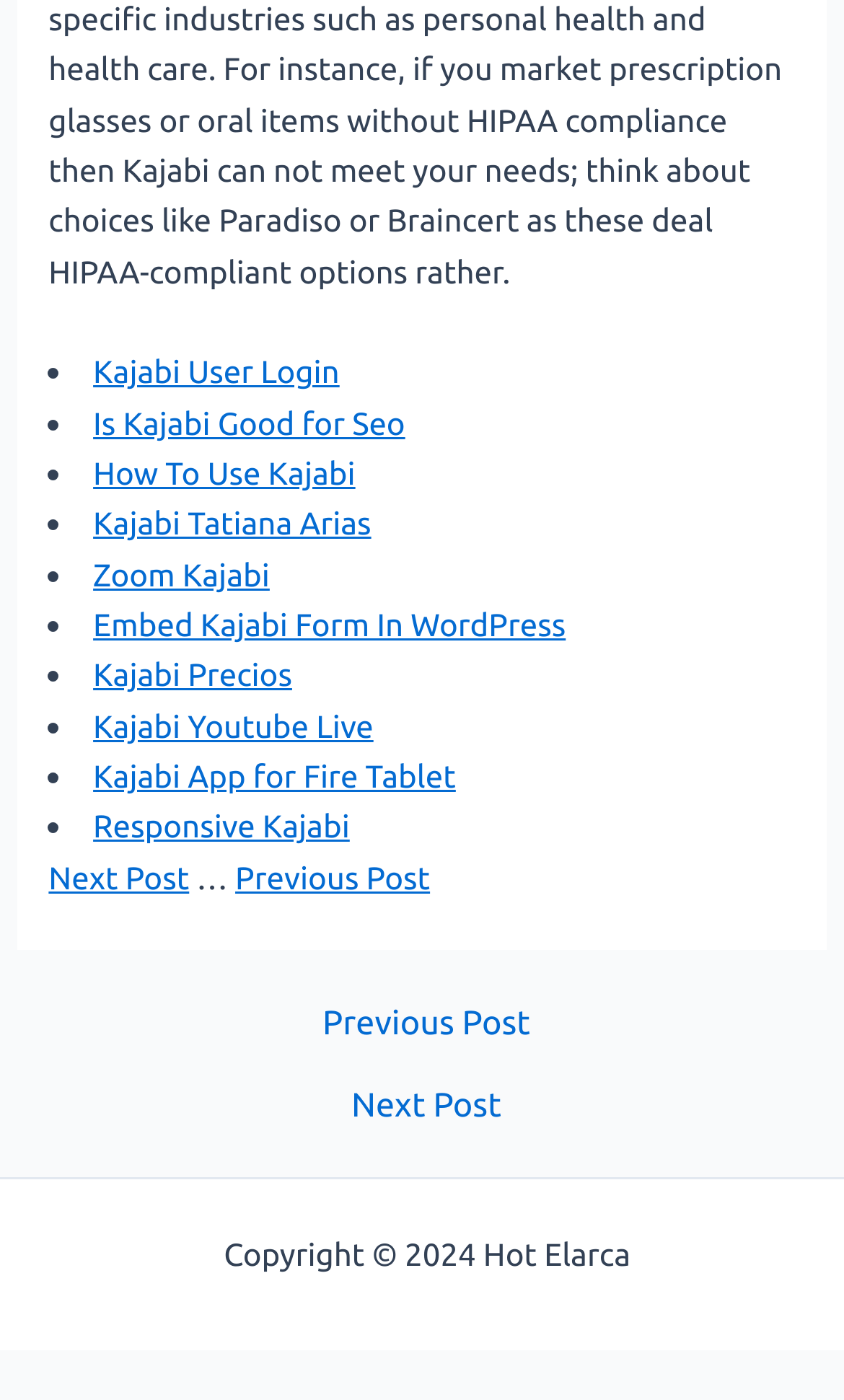What is the last link in the list?
Observe the image and answer the question with a one-word or short phrase response.

Responsive Kajabi